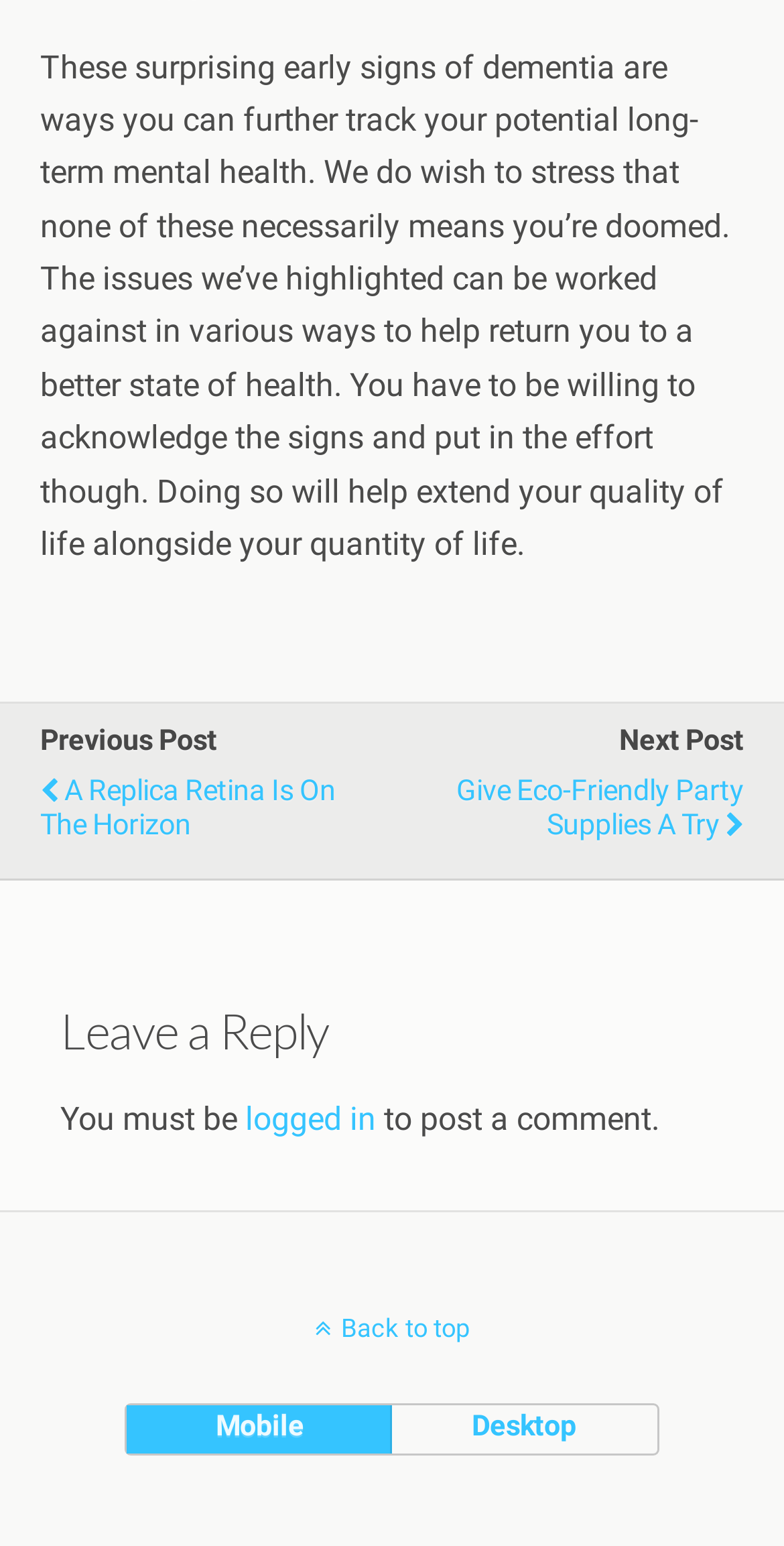What is the topic of the article?
Relying on the image, give a concise answer in one word or a brief phrase.

Early signs of dementia